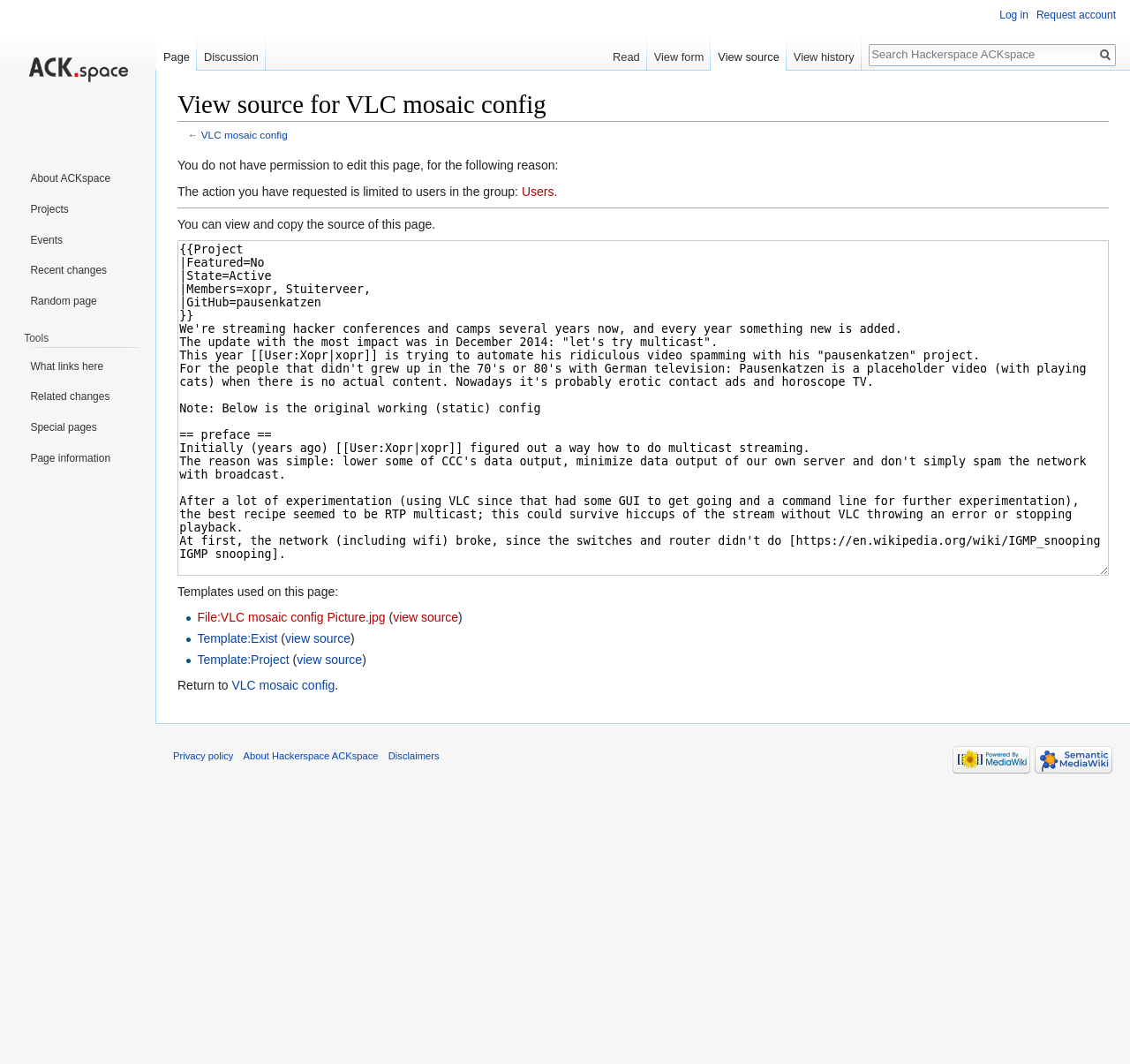Using the webpage screenshot, find the UI element described by Discussion. Provide the bounding box coordinates in the format (top-left x, top-left y, bottom-right x, bottom-right y), ensuring all values are floating point numbers between 0 and 1.

[0.174, 0.033, 0.235, 0.067]